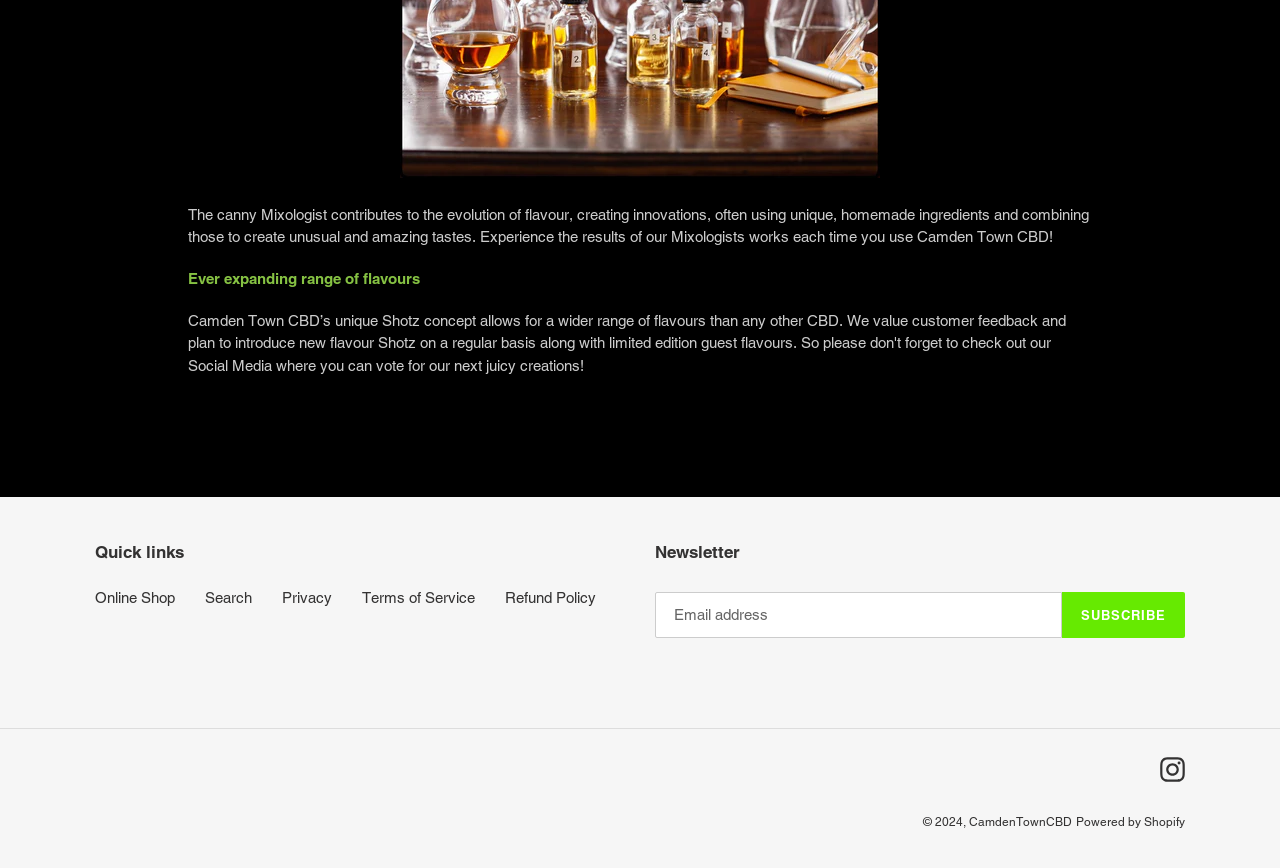What is the purpose of the textbox?
Answer the question with a detailed and thorough explanation.

The textbox element with the label 'Email address' is required and is likely used to enter an email address to subscribe to a newsletter, as indicated by the nearby StaticText element with the text 'Newsletter'.